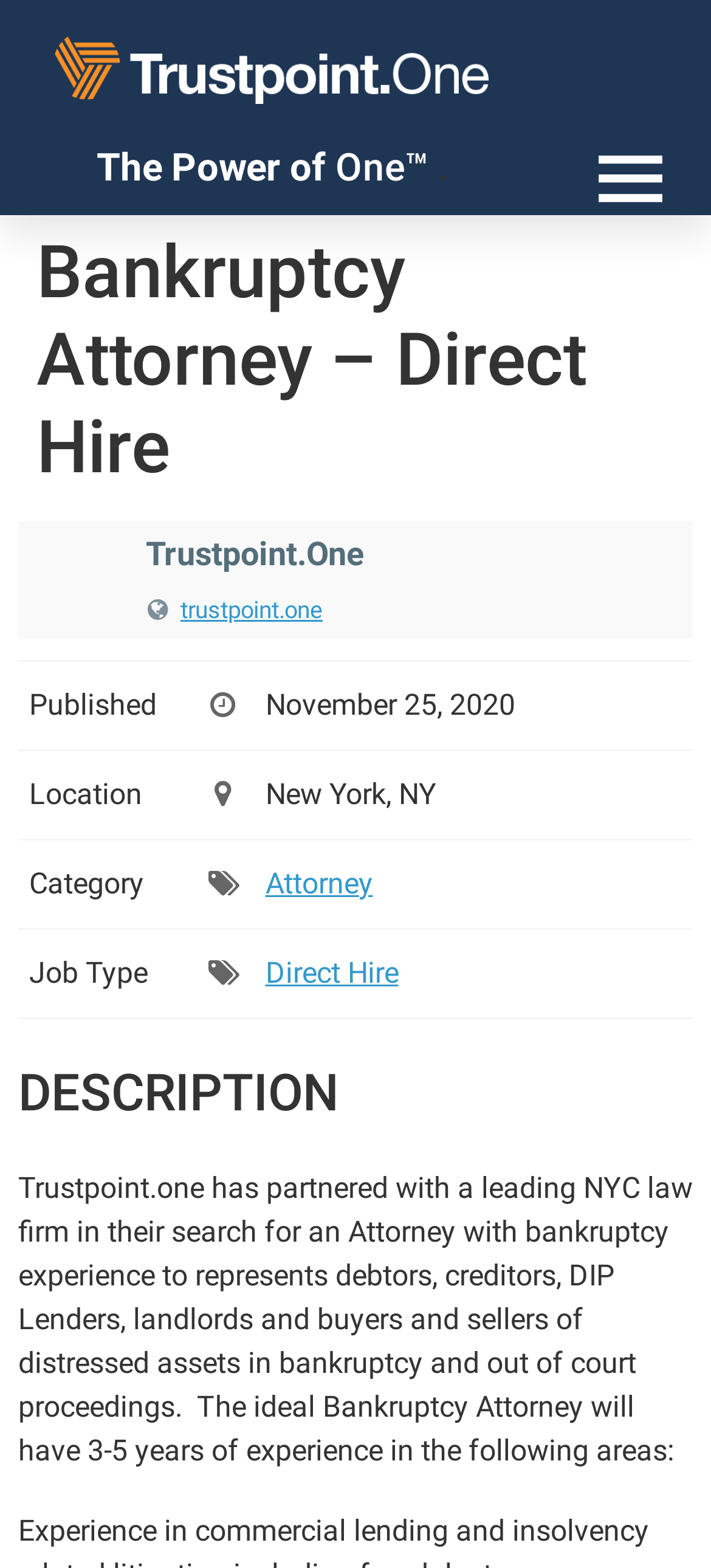Using the description: "Direct Hire", determine the UI element's bounding box coordinates. Ensure the coordinates are in the format of four float numbers between 0 and 1, i.e., [left, top, right, bottom].

[0.373, 0.609, 0.56, 0.631]